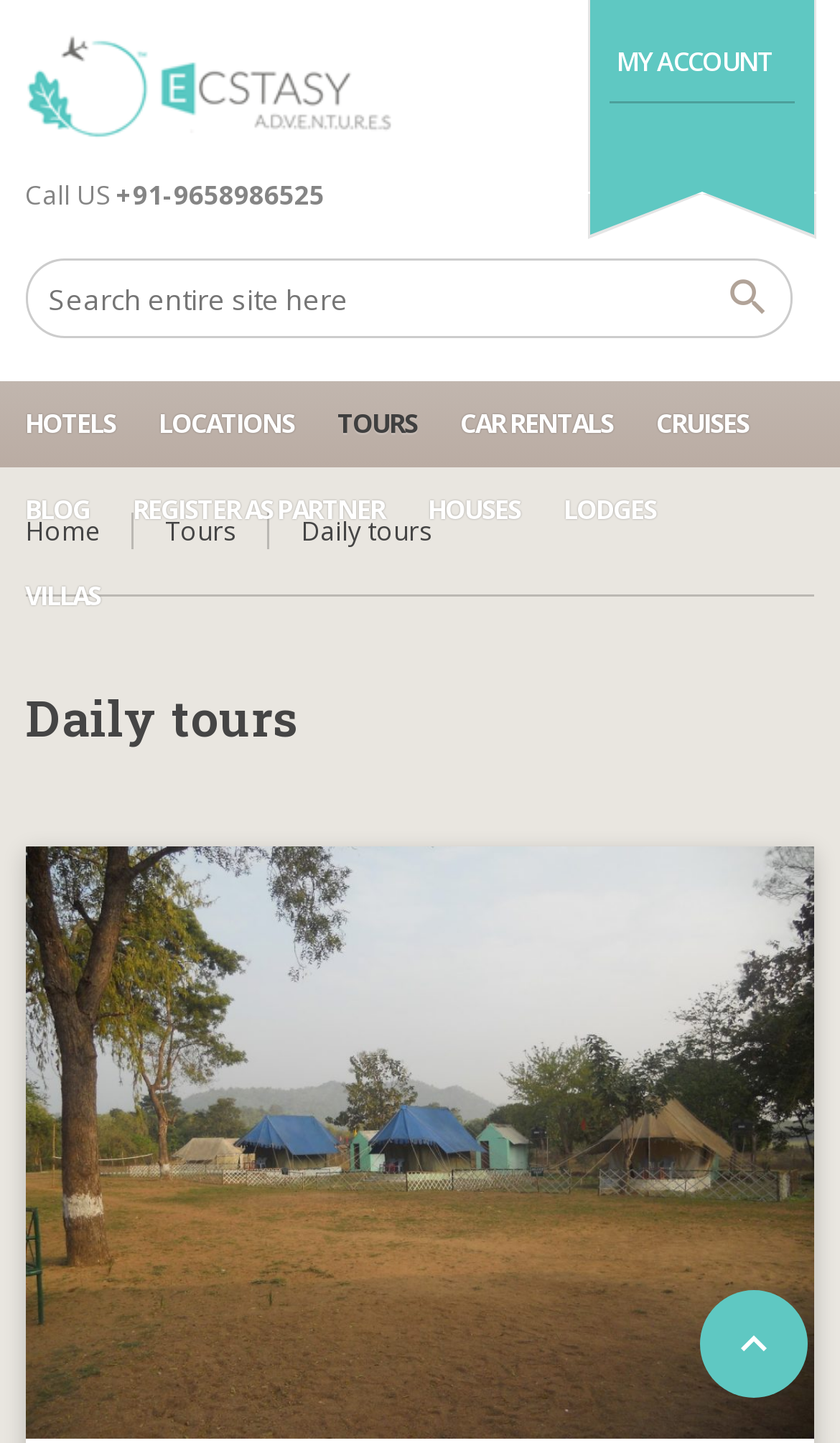What is the phone number to call for assistance? Based on the image, give a response in one word or a short phrase.

+91-9658986525